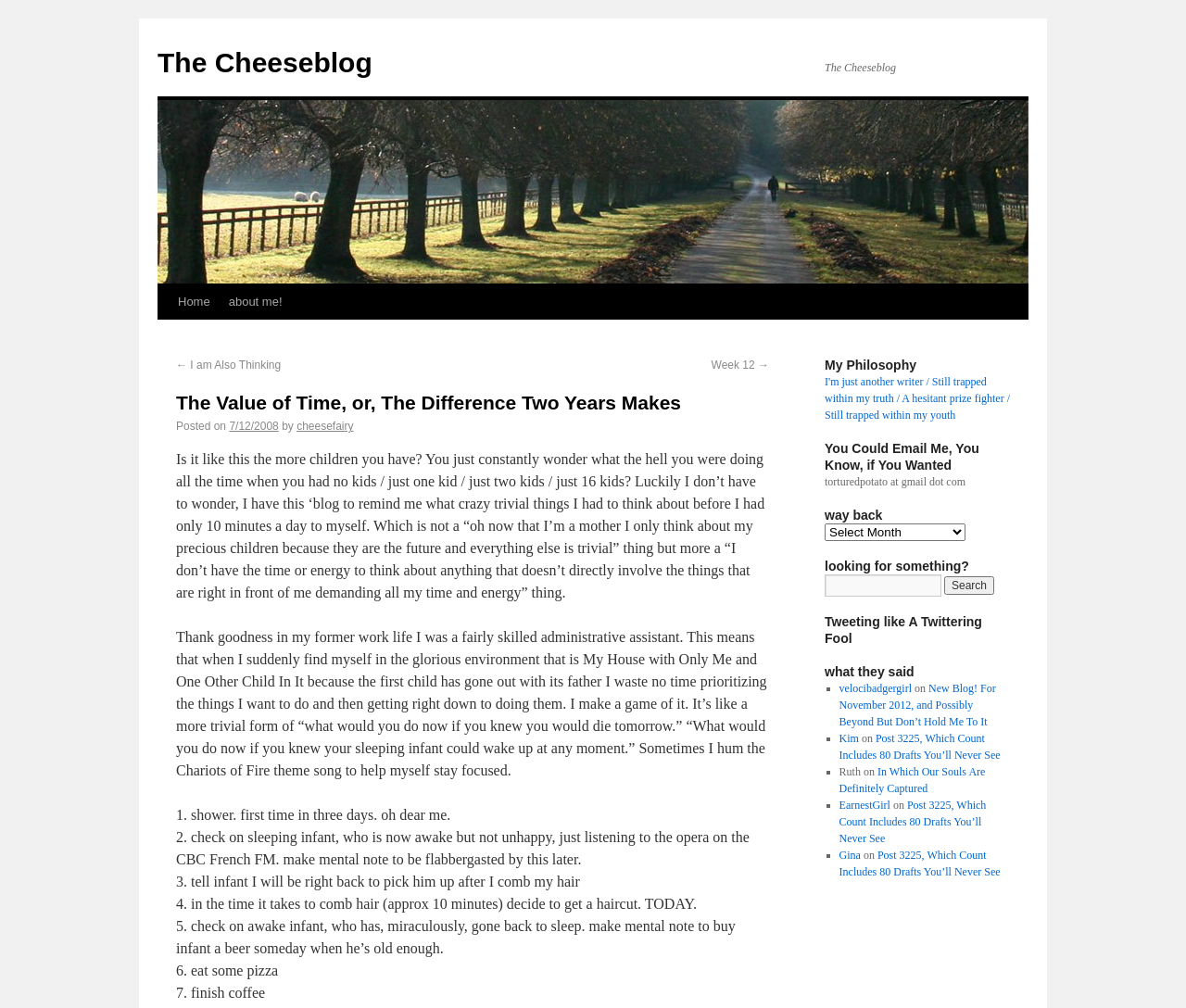Determine the bounding box coordinates for the HTML element described here: "← I am Also Thinking".

[0.148, 0.356, 0.237, 0.369]